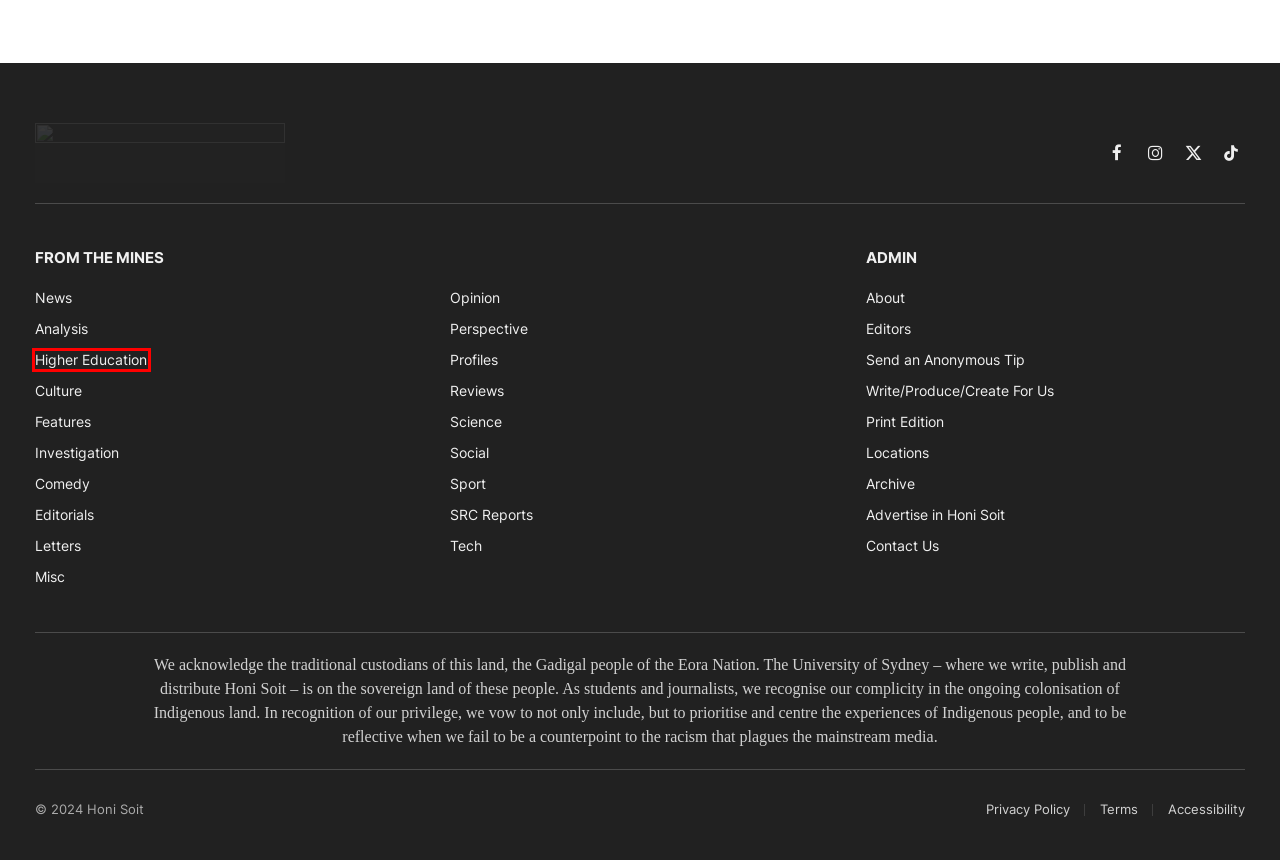A screenshot of a webpage is given, marked with a red bounding box around a UI element. Please select the most appropriate webpage description that fits the new page after clicking the highlighted element. Here are the candidates:
A. Higher Education Portal - Honi Soit
B. Tech support - Honi Soit
C. Sport and recreation giant stands down entire workforces without pay - Honi Soit
D. Culture: Aussie rapper secretly pleased by decline in living standards - Honi Soit
E. Comedy Bang Bang LIVE in Sydney - Honi Soit
F. Editors - Honi Soit
G. Letters between Palestine and the West - Honi Soit
H. Mischief, riot, or terrorism? - Honi Soit

A